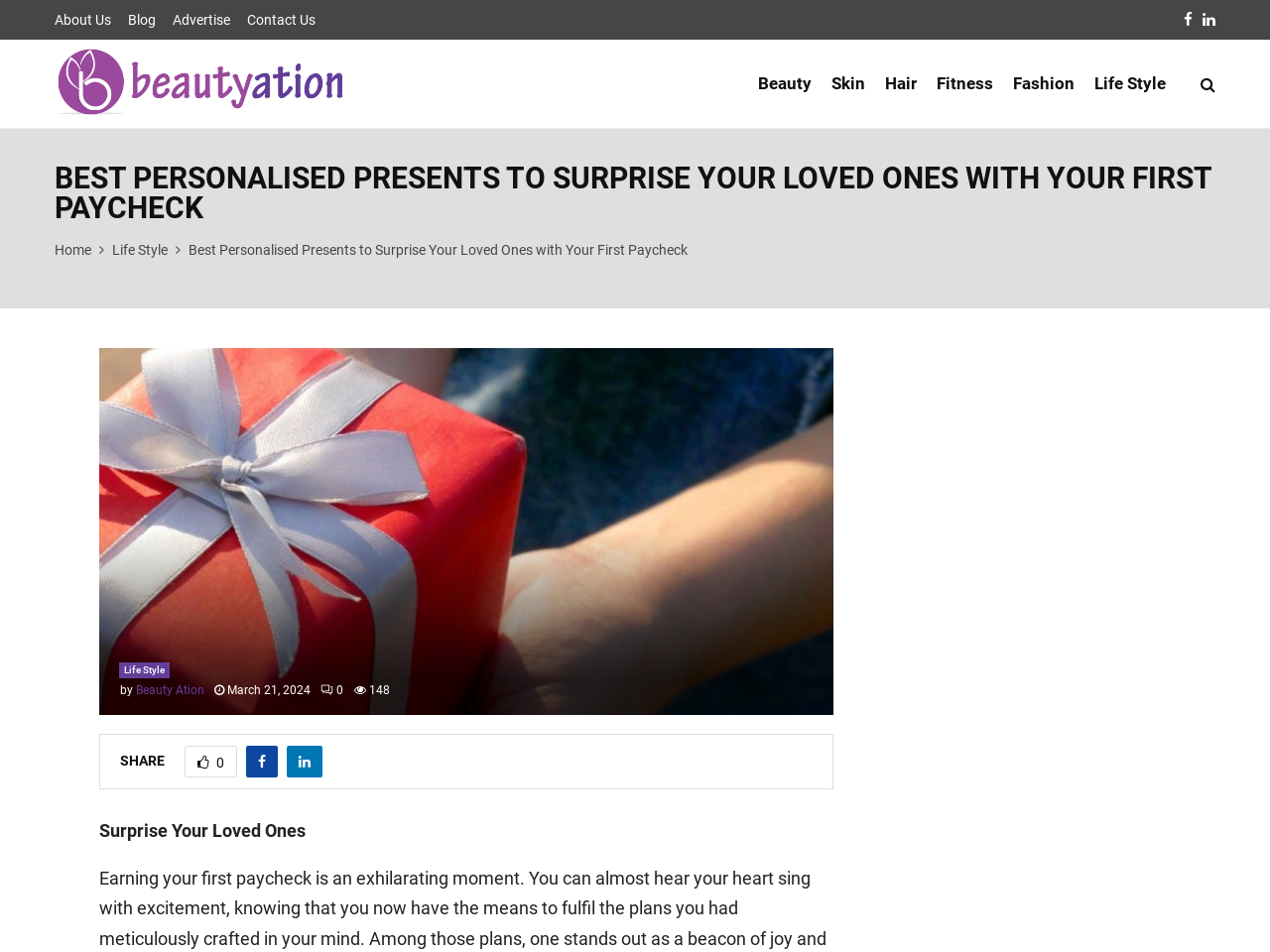Please find the bounding box coordinates of the section that needs to be clicked to achieve this instruction: "View Life Style page".

[0.088, 0.254, 0.132, 0.271]